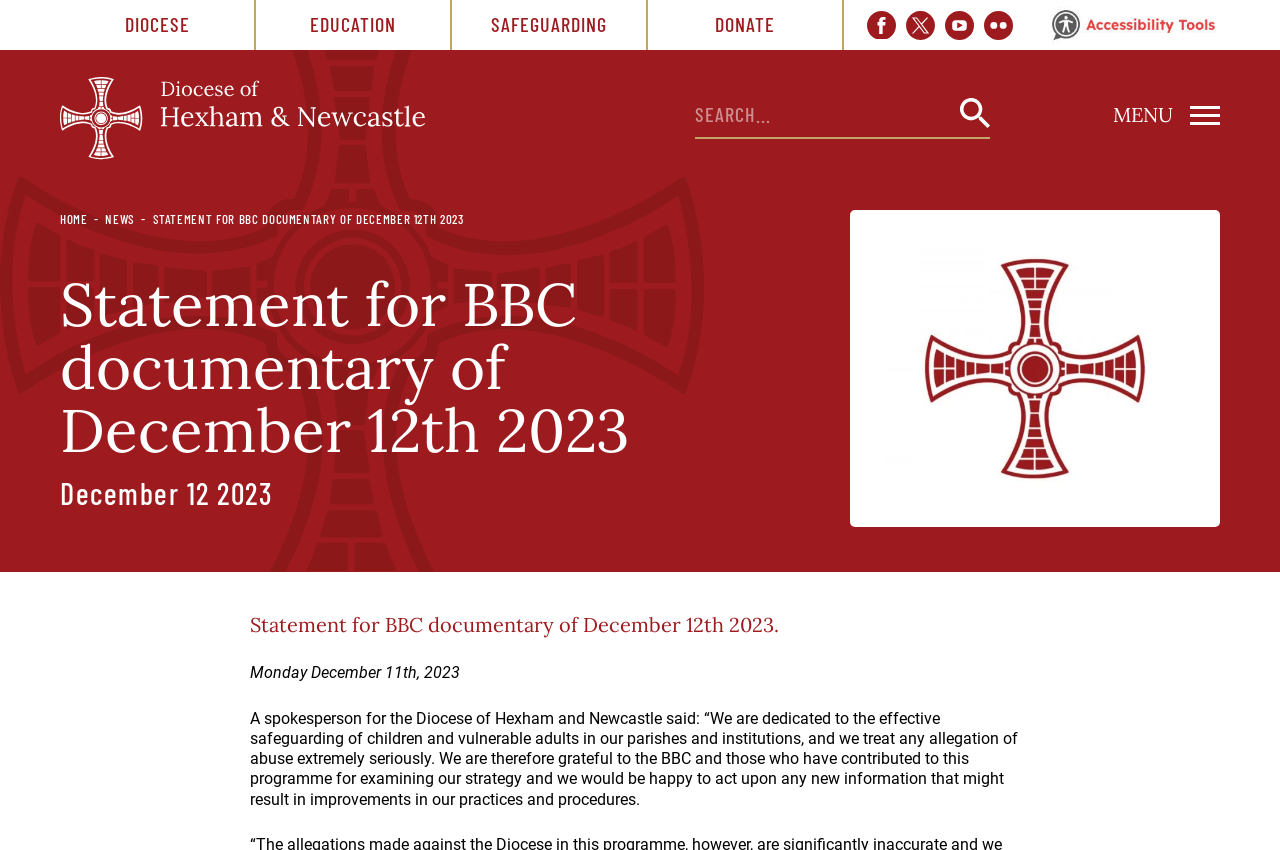Respond to the question below with a single word or phrase:
What is the Diocese's response to allegations of abuse?

treating seriously